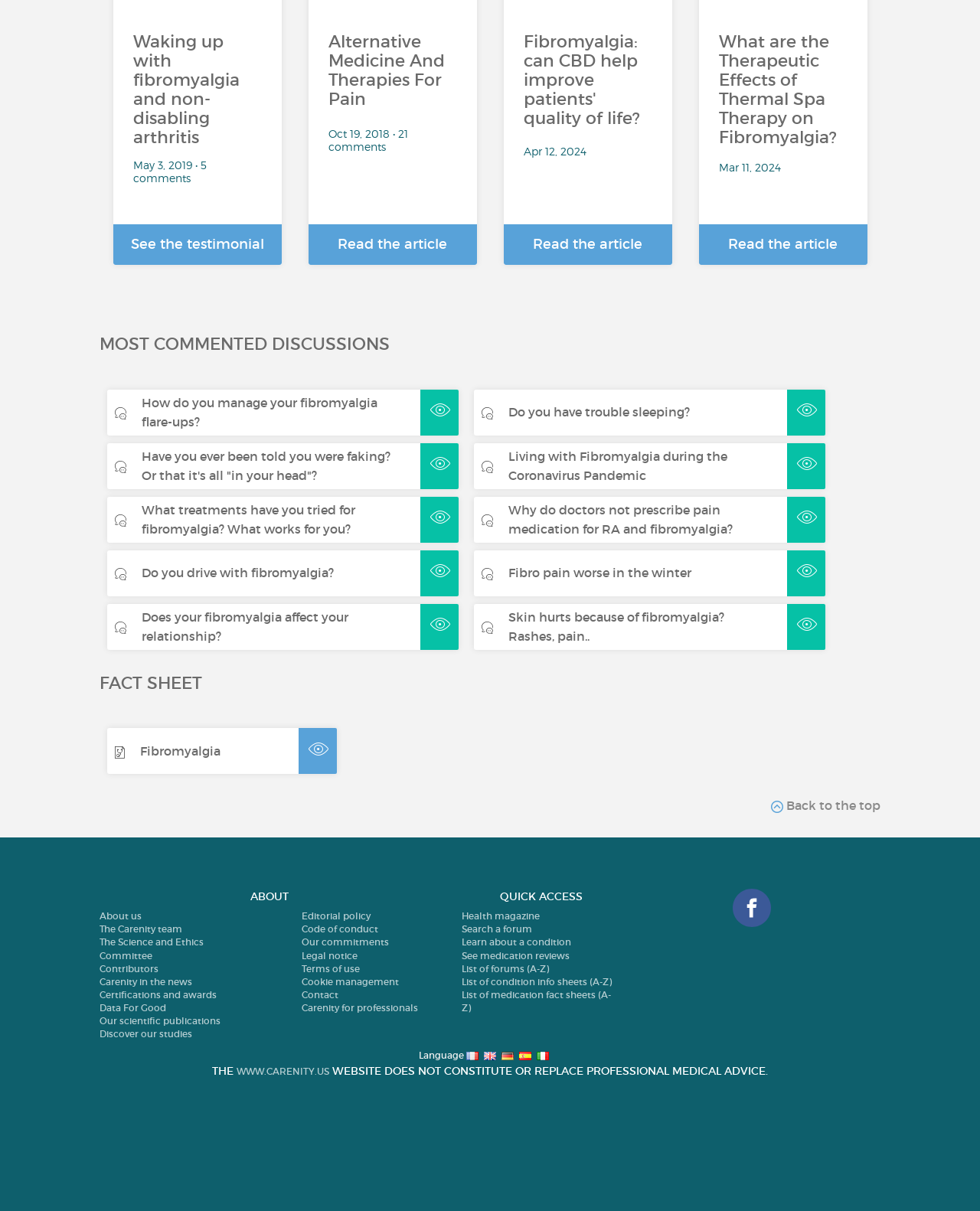Analyze the image and deliver a detailed answer to the question: How many links are there in the 'MOST COMMENTED DISCUSSIONS' section?

I counted the number of link elements in the 'MOST COMMENTED DISCUSSIONS' section, which are located below the heading element with the text 'MOST COMMENTED DISCUSSIONS'. There are 12 links in total.